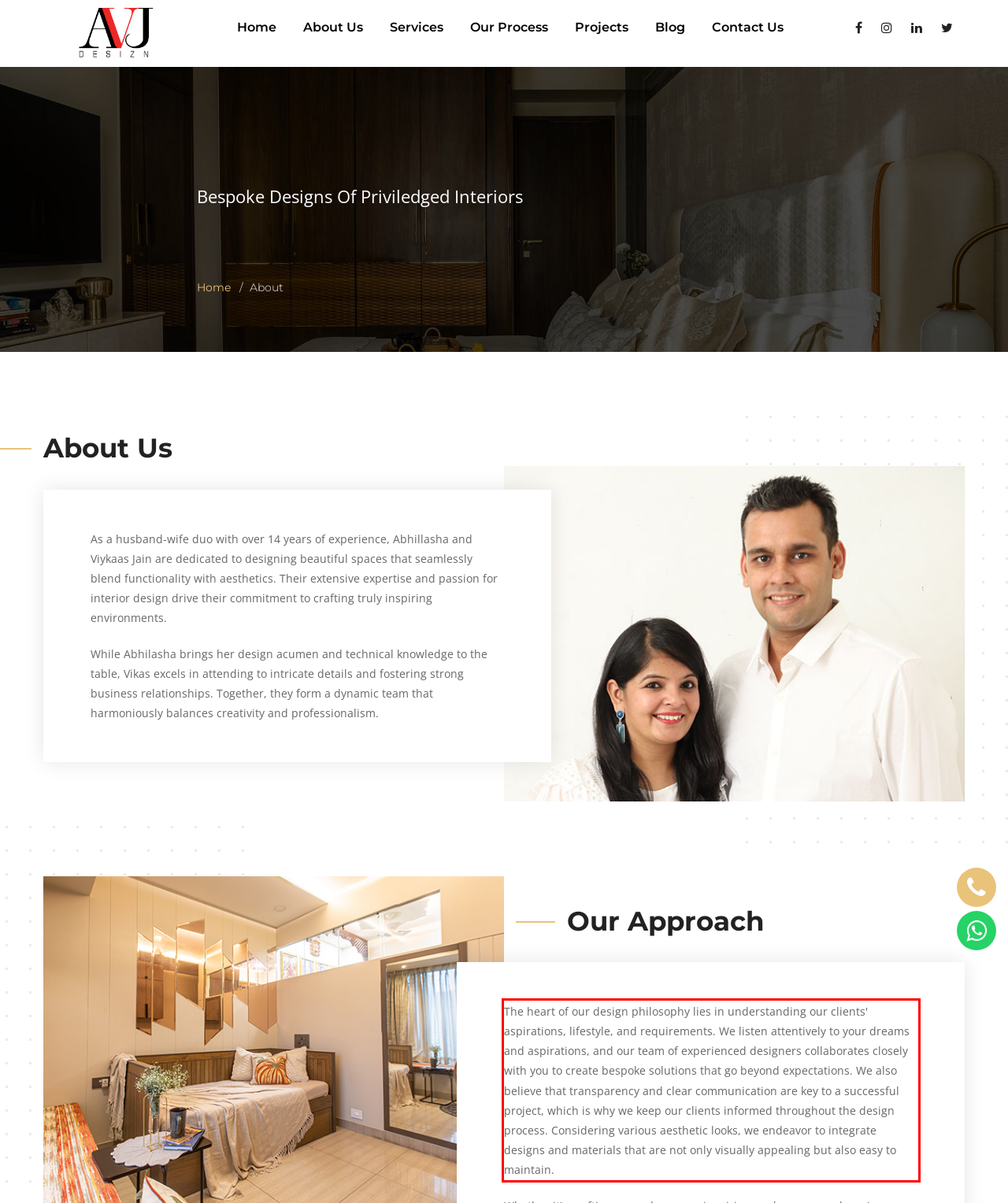Observe the screenshot of the webpage, locate the red bounding box, and extract the text content within it.

The heart of our design philosophy lies in understanding our clients' aspirations, lifestyle, and requirements. We listen attentively to your dreams and aspirations, and our team of experienced designers collaborates closely with you to create bespoke solutions that go beyond expectations. We also believe that transparency and clear communication are key to a successful project, which is why we keep our clients informed throughout the design process. Considering various aesthetic looks, we endeavor to integrate designs and materials that are not only visually appealing but also easy to maintain.